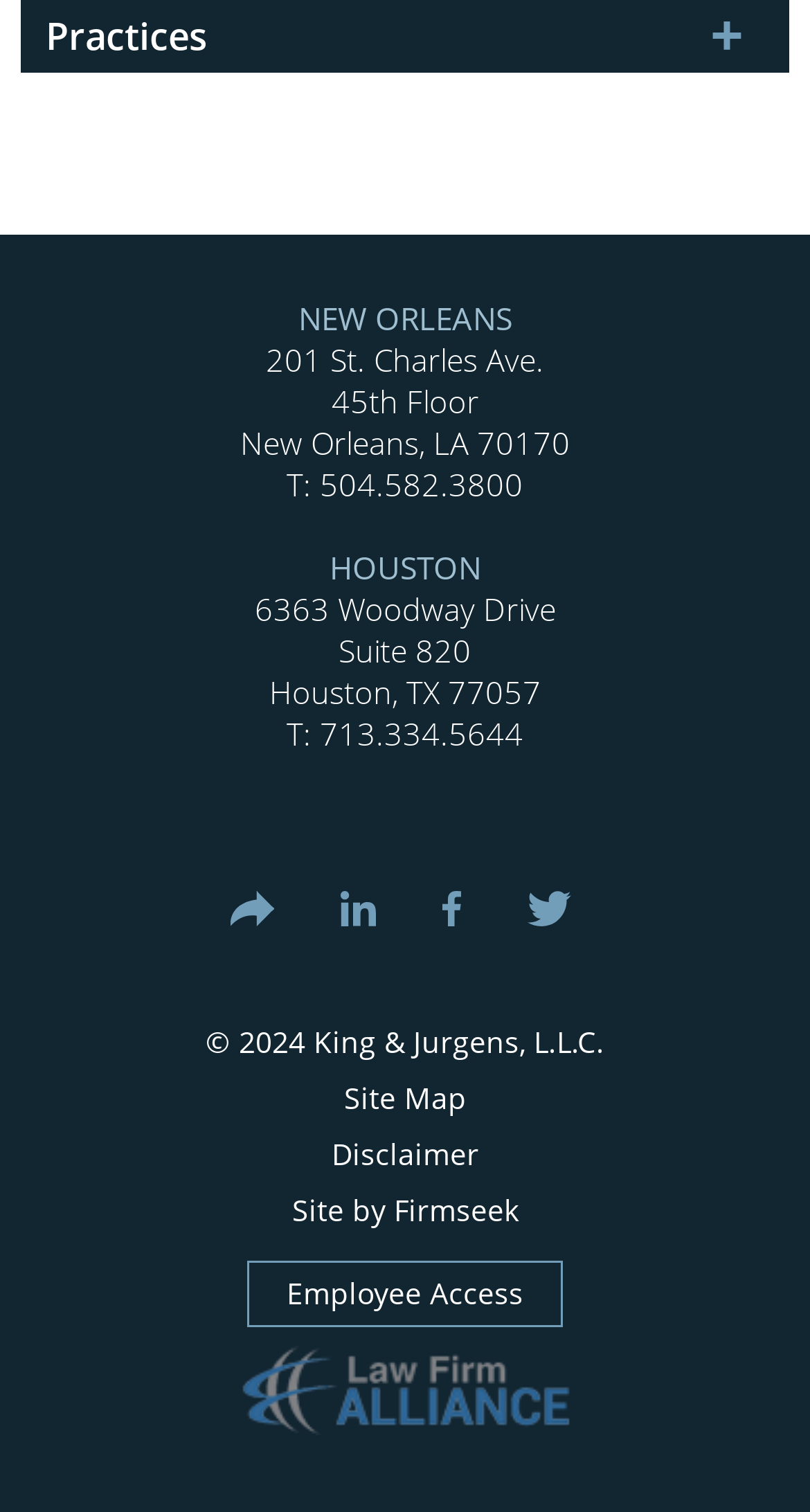Please identify the bounding box coordinates of the region to click in order to complete the given instruction: "Visit NEW ORLEANS page". The coordinates should be four float numbers between 0 and 1, i.e., [left, top, right, bottom].

[0.368, 0.196, 0.632, 0.223]